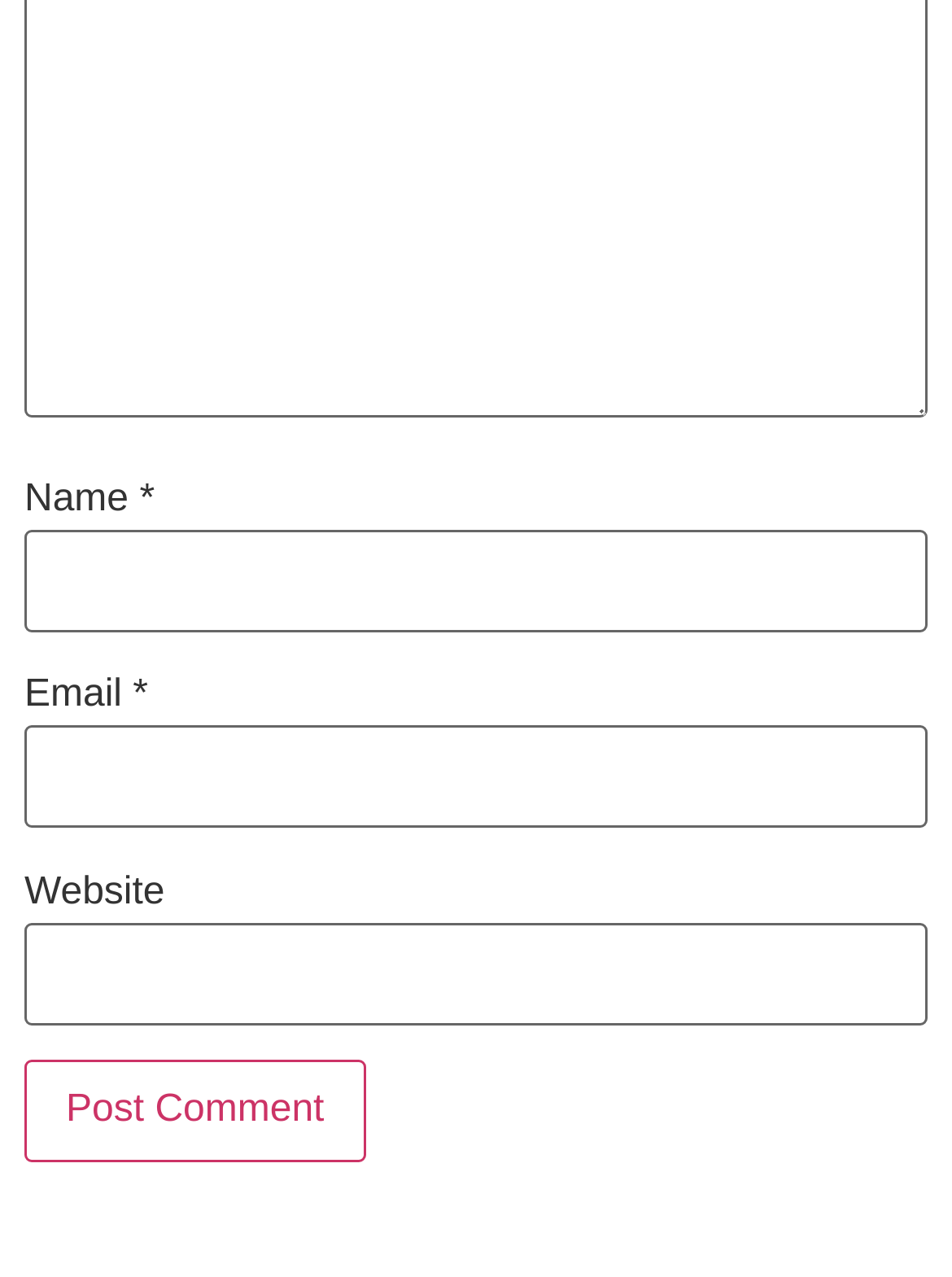Answer the question using only a single word or phrase: 
Is the 'Website' field required?

No